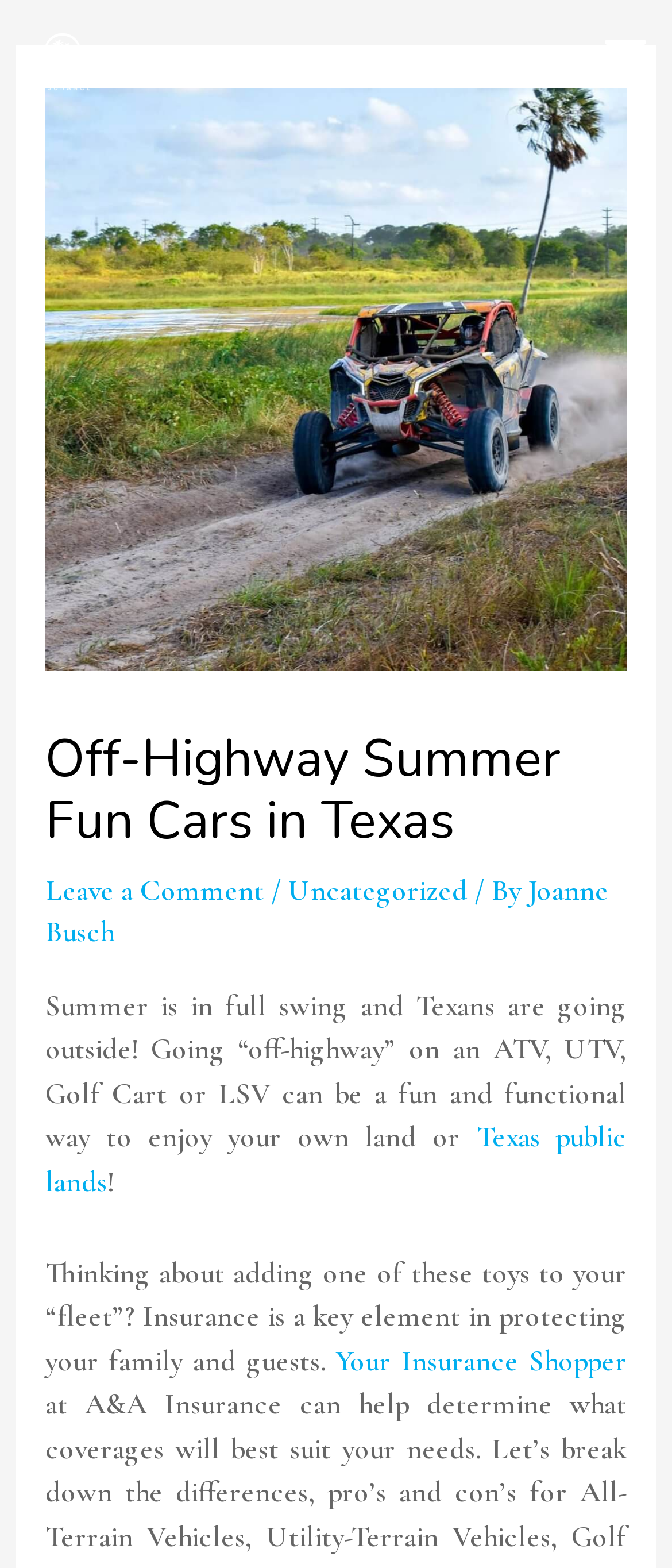Provide your answer in one word or a succinct phrase for the question: 
What is the relation between the article and 'Your Insurance Shopper'?

They are related to insurance